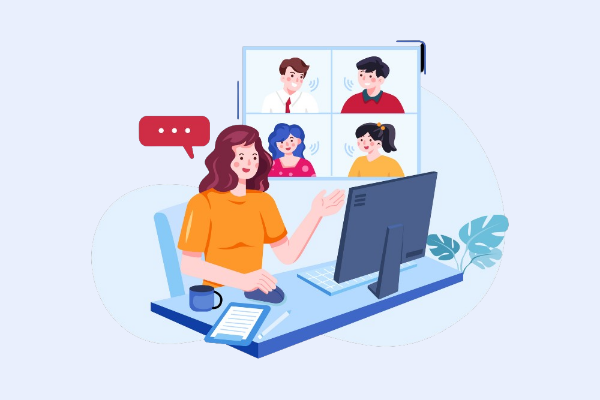Break down the image into a detailed narrative.

The image depicts a vibrant and engaging virtual meeting scene. In the foreground, a woman with curly hair, dressed in an orange shirt, is attentively participating in the video call. She gestures with her right hand, suggesting an interactive discussion. On her desk, there's a computer monitor displaying four participants in the meeting, featuring two men and two women, each appearing engaged and animated. Among them, one man is in a formal white shirt, while the others, dressed casually, reflect a friendly and approachable atmosphere. A coffee cup and a notepad lie on the desk, indicating readiness for note-taking and brainstorming. The background subtly incorporates soft, botanical elements, enhancing the overall inviting and professional setting of the remote interaction, resonating with current hiring challenges and strategies discussed in the blog post "2023 Hiring Challenges And What Can Be Done To Make The Process Easier."